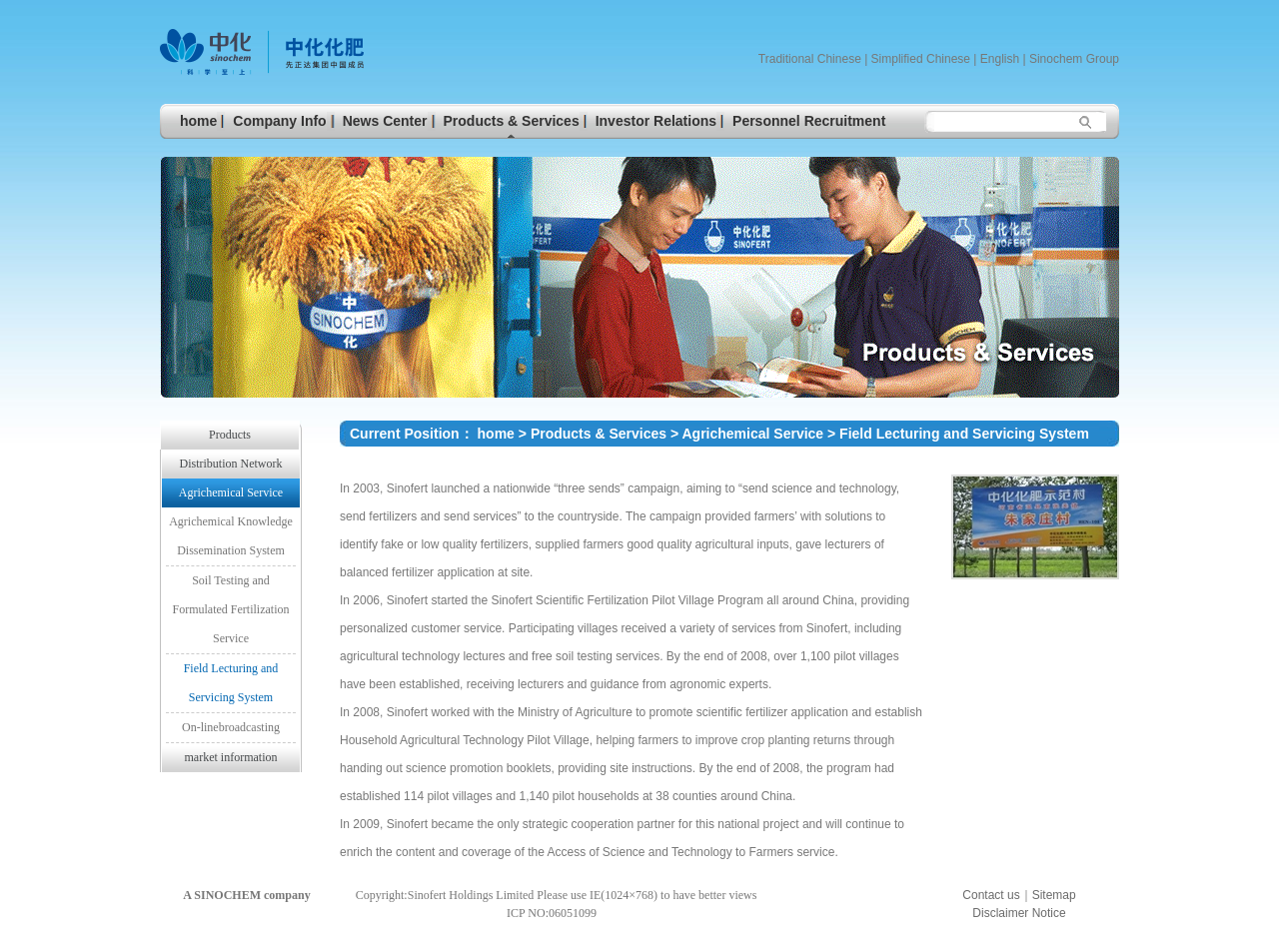Explain the webpage in detail, including its primary components.

This webpage is about Sinofert's Field Lecturing and Servicing System, which is a part of their Agrichemical Service. The page has a top navigation bar with links to different sections of the website, including "home", "Company Info", "News Center", "Products & Services", "Investor Relations", and "Personnel Recruitment". 

Below the navigation bar, there is a logo of Sinofert on the top left, with a search box and a language selection menu on the top right. The language selection menu has options for Traditional Chinese, Simplified Chinese, and English.

On the left side of the page, there is a menu with links to different sub-sections of "Products & Services", including "Products", "Distribution Network", "Agrichemical Service", and others.

The main content of the page is divided into several sections. The first section describes the "three sends" campaign launched by Sinofert in 2003, which aimed to provide farmers with solutions to identify fake or low-quality fertilizers, supply good quality agricultural inputs, and give lectures on balanced fertilizer application. 

The second section describes the Sinofert Scientific Fertilization Pilot Village Program, which was started in 2006 and provided personalized customer service to participating villages. 

The third section describes the Household Agricultural Technology Pilot Village program, which was launched in 2008 and aimed to help farmers improve crop planting returns through science promotion booklets and site instructions.

The fourth section describes Sinofert's partnership with the Ministry of Agriculture to promote scientific fertilizer application and establish Household Agricultural Technology Pilot Village.

At the bottom of the page, there is a footer section with links to "A SINOCHEM company", "Contact us", "Sitemap", and "Disclaimer Notice", as well as a copyright notice and an ICP number.